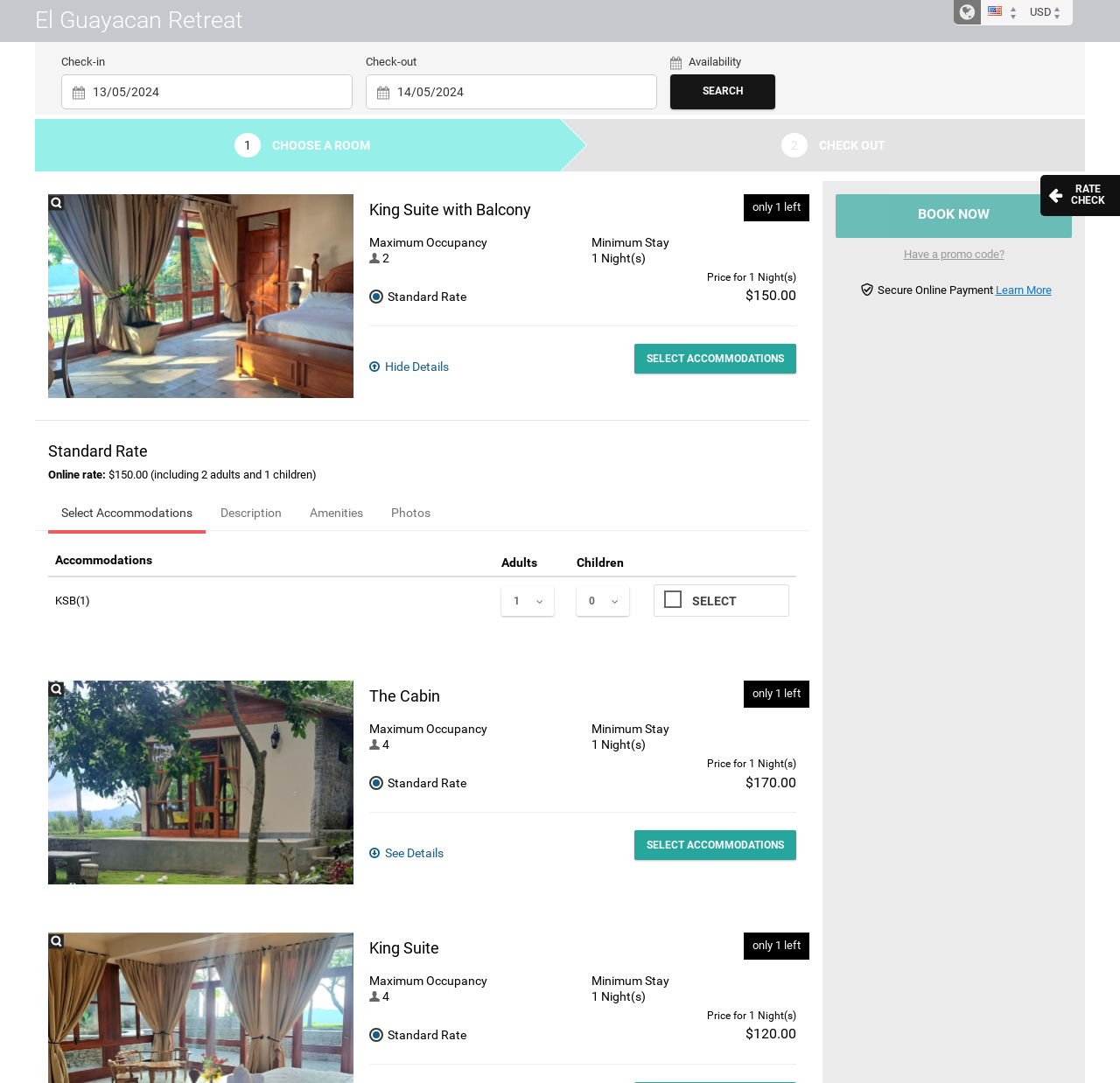What is the language selection button located?
Look at the screenshot and give a one-word or phrase answer.

Top right corner